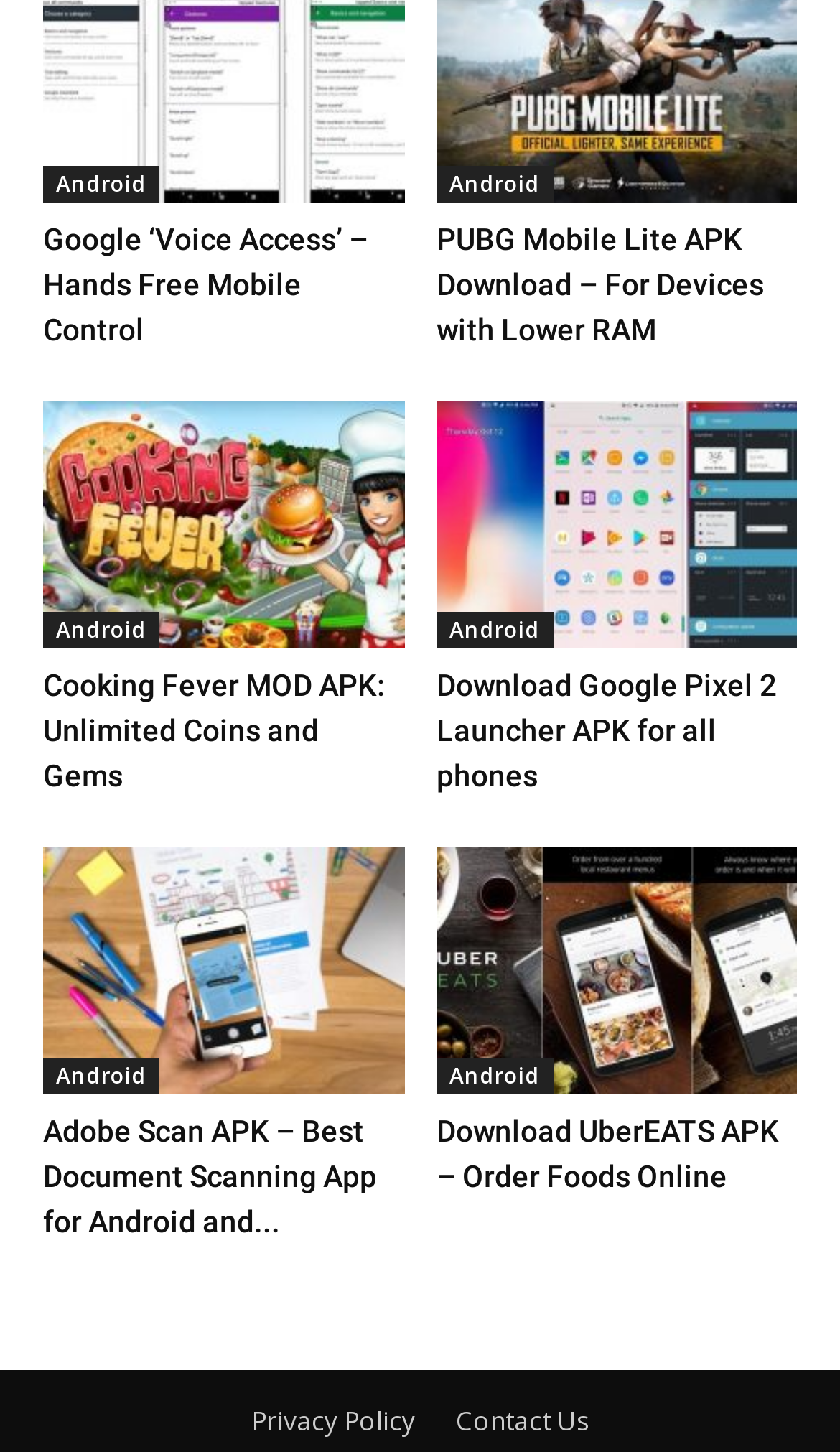Could you find the bounding box coordinates of the clickable area to complete this instruction: "Get Adobe Scan App"?

[0.051, 0.583, 0.481, 0.754]